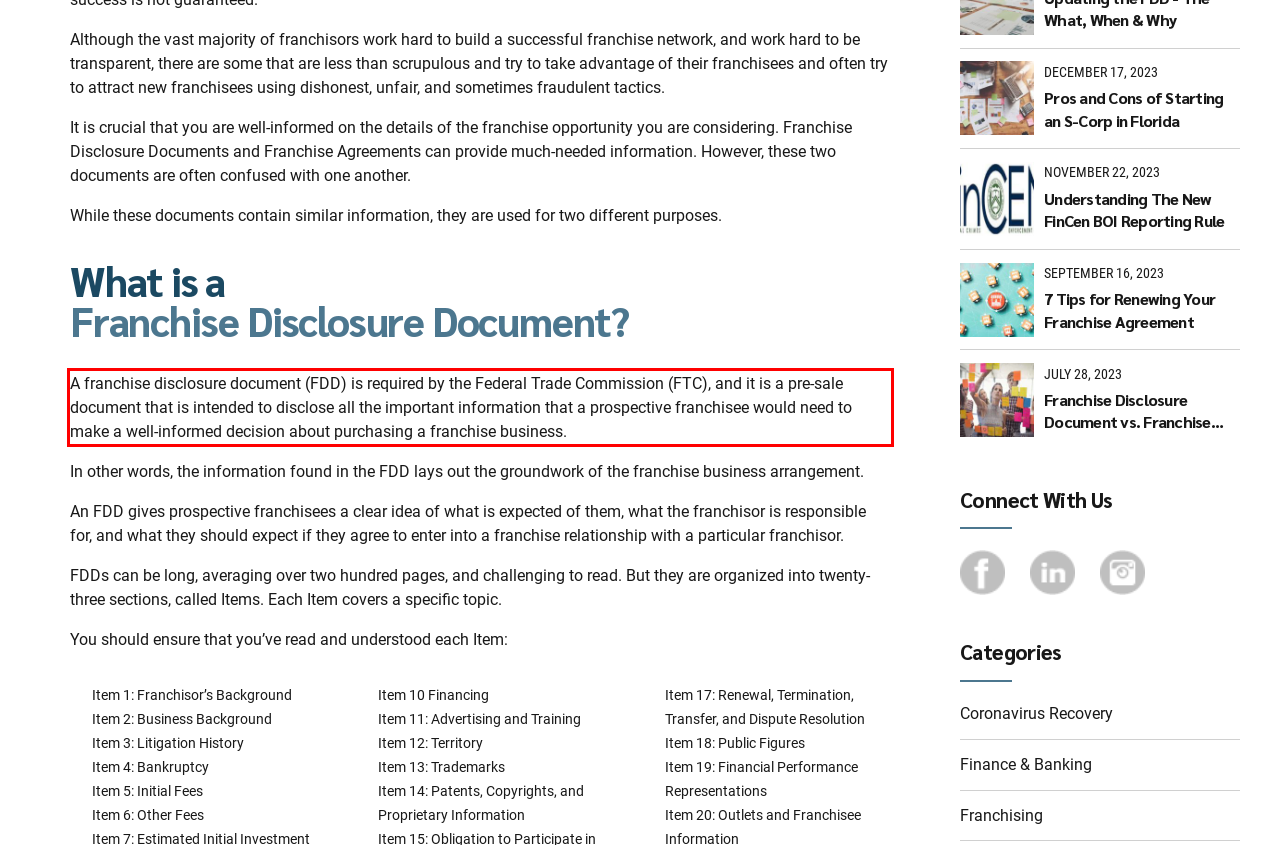Please look at the webpage screenshot and extract the text enclosed by the red bounding box.

A franchise disclosure document (FDD) is required by the Federal Trade Commission (FTC), and it is a pre-sale document that is intended to disclose all the important information that a prospective franchisee would need to make a well-informed decision about purchasing a franchise business.